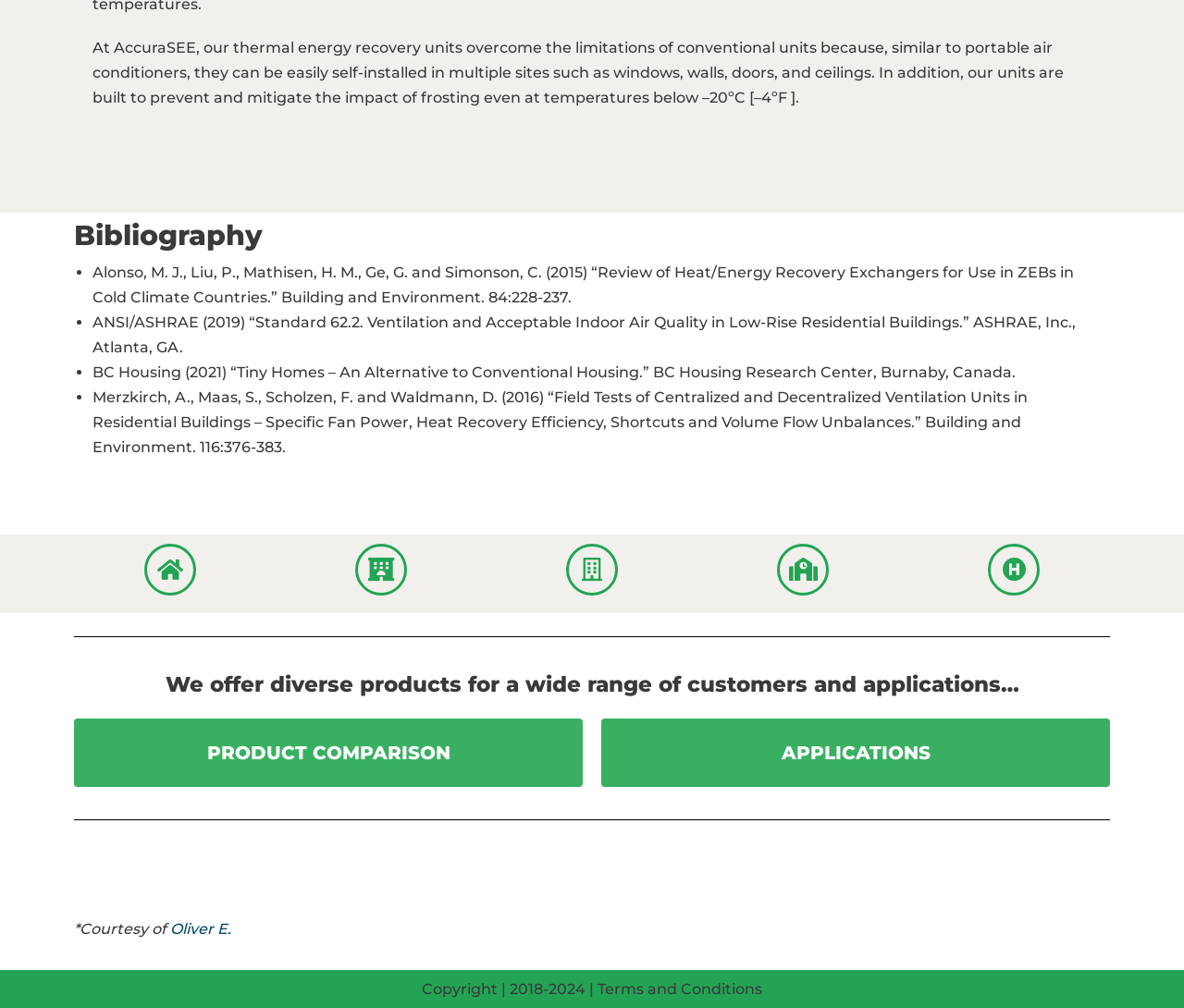Who is the copyright holder of the website?
Please give a detailed and elaborate explanation in response to the question.

The StaticText element with ID 226 only mentions 'Copyright | 2018-2024 |', but does not specify the copyright holder.